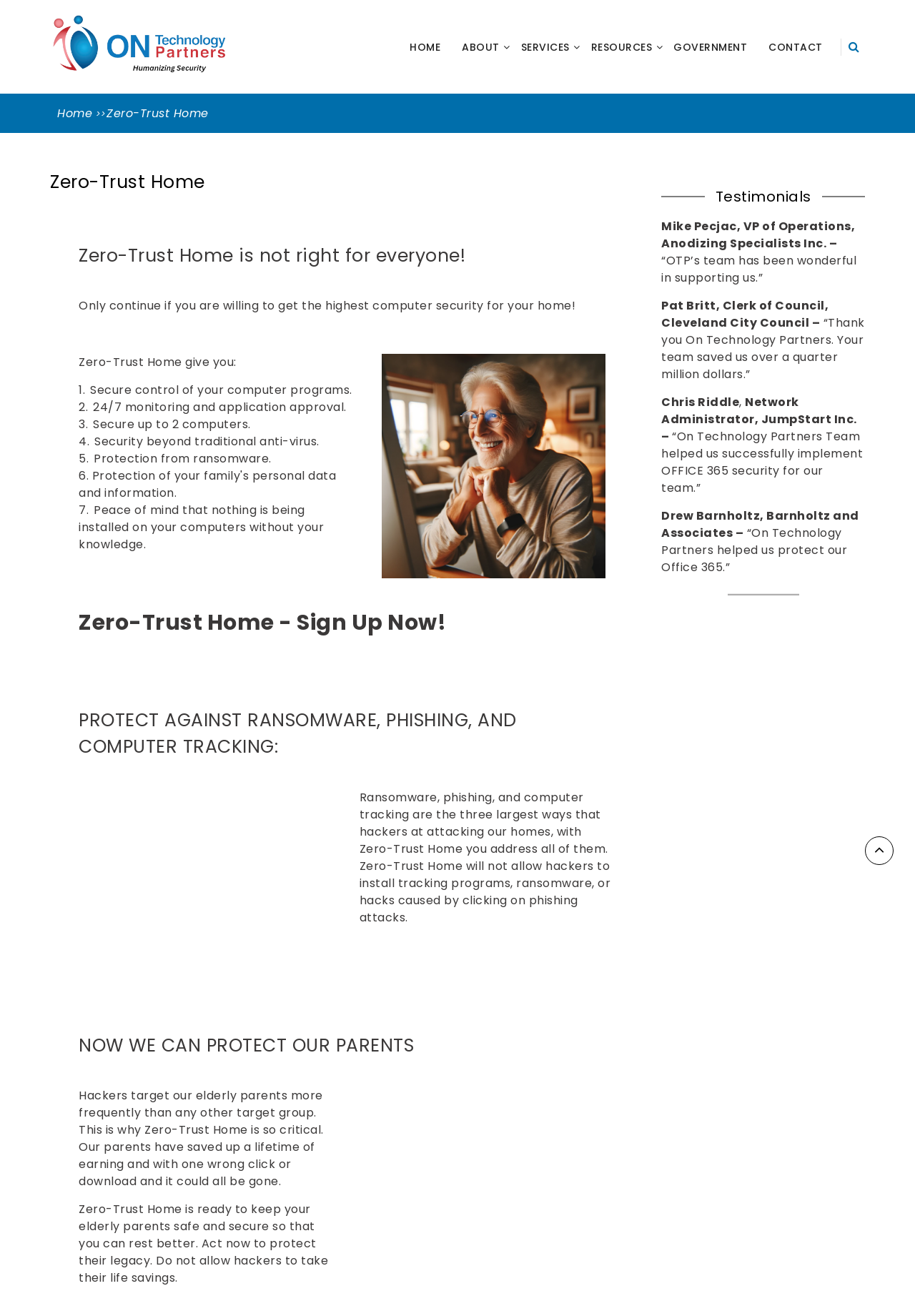What is the purpose of the image on the webpage?
Can you provide an in-depth and detailed response to the question?

The image on the webpage, which shows a person being protected from ransomware, is used to illustrate the importance of protecting against ransomware and phishing attacks, which is one of the key features of Zero-Trust Home.